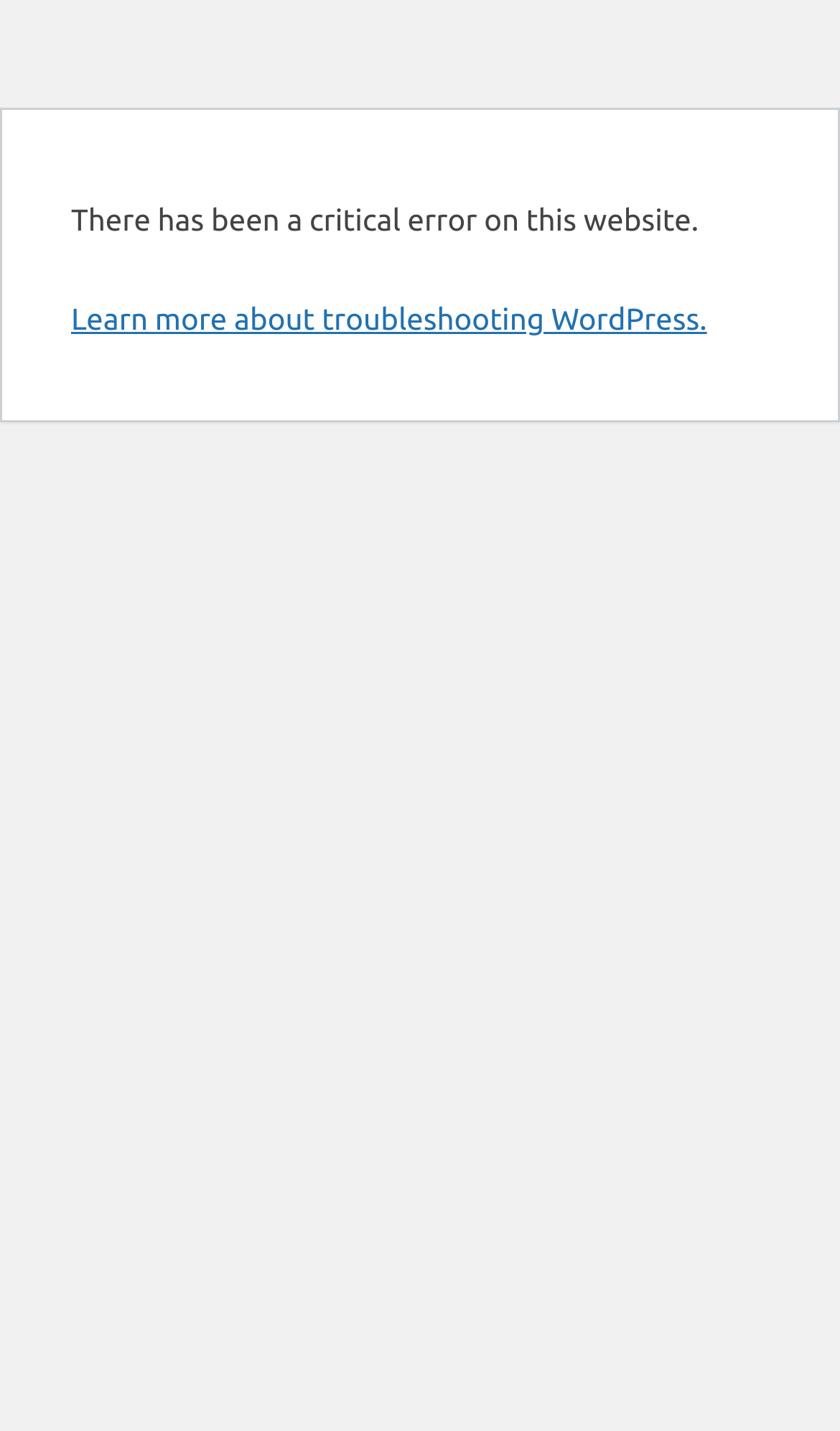Provide the bounding box coordinates of the UI element this sentence describes: "Learn more about troubleshooting WordPress.".

[0.085, 0.211, 0.842, 0.235]